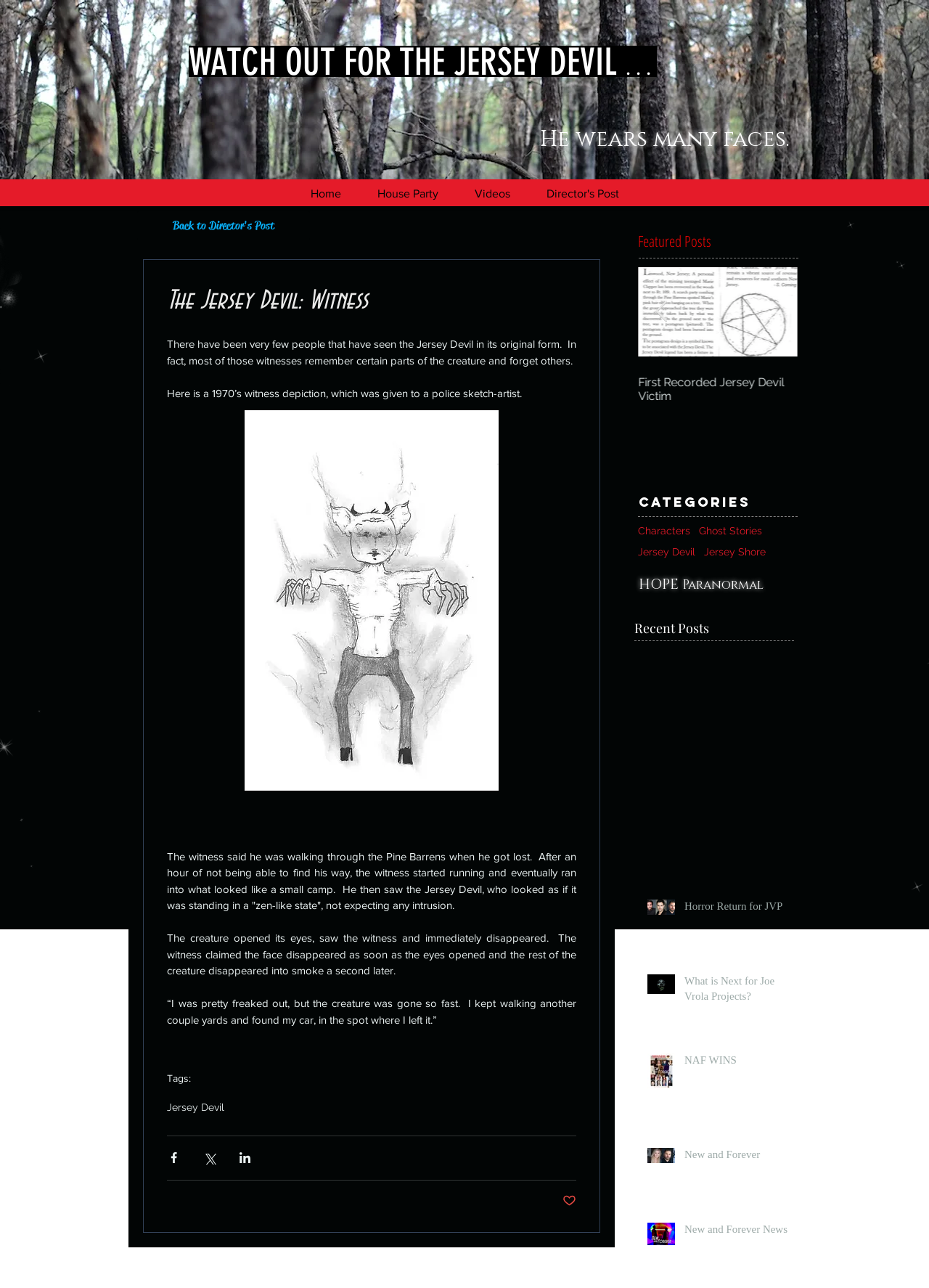Can you find and generate the webpage's heading?

WATCH OUT FOR THE JERSEY DEVIL . . .